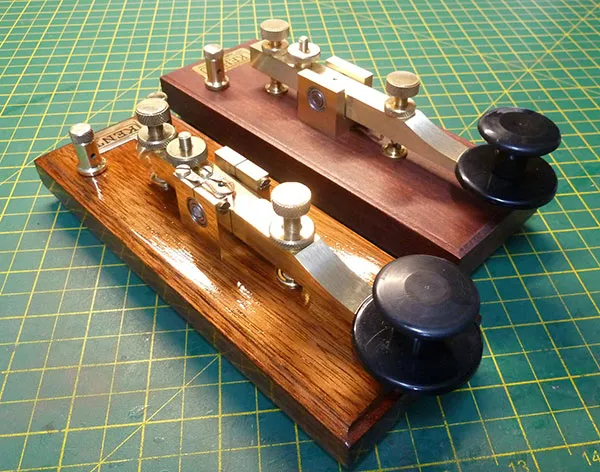Refer to the image and provide an in-depth answer to the question: 
What is showcased in the image?

The caption explains that the image showcases the evolution in the design of Morse keys, highlighting the contrasting features of a restored vintage model and a newer version.